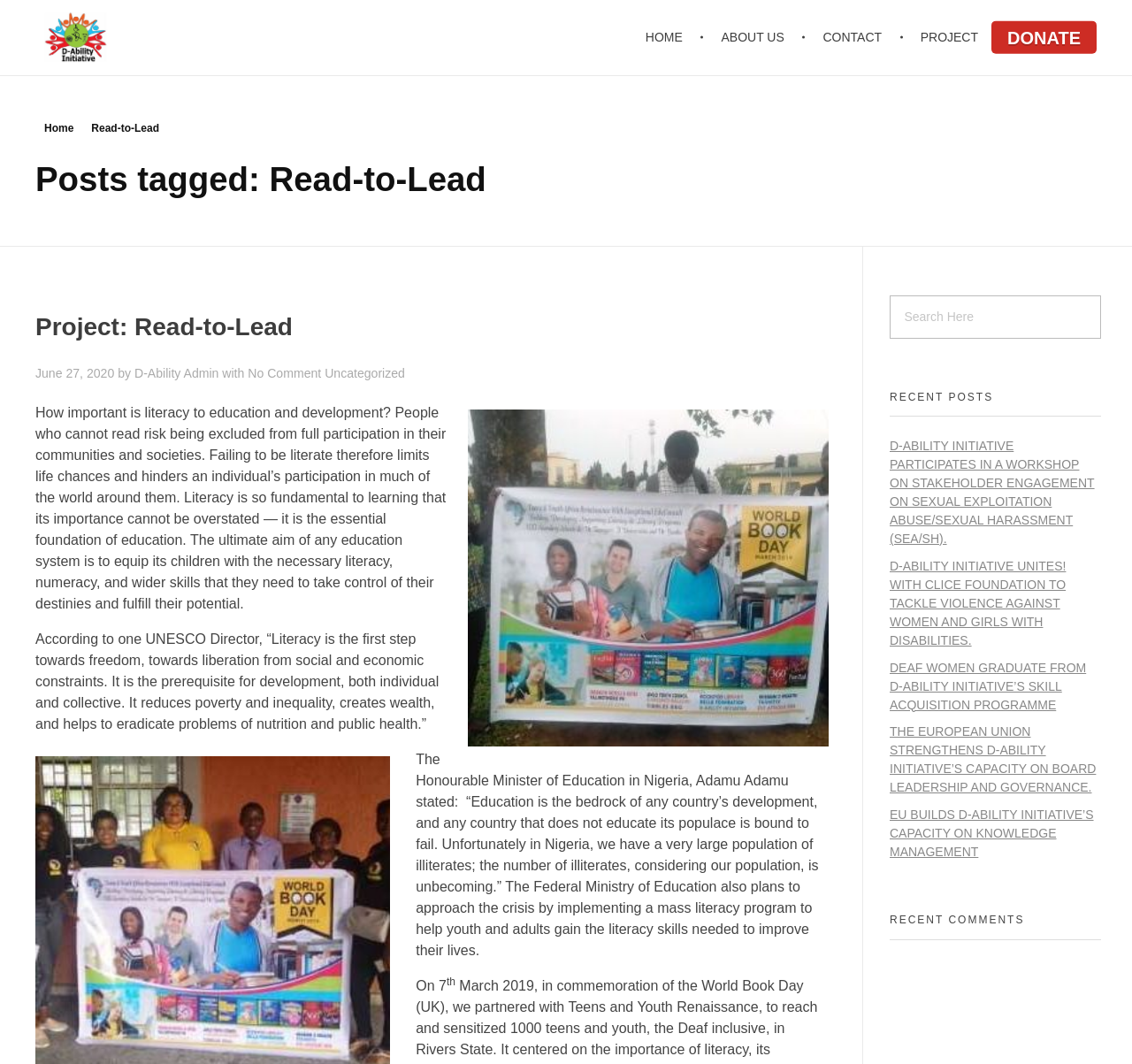Generate an in-depth caption that captures all aspects of the webpage.

The webpage is about the "Dehat Ability Support Initiative" and its focus on literacy and education. At the top left, there is a logo and a link to the initiative's website. Below it, there is a heading with the same name, followed by a brief description of the initiative as a "Disability rights activist".

On the top right, there are navigation links to "HOME", "ABOUT US", "CONTACT", and "PROJECT". Additionally, there is a "DONATE" button at the top right corner.

The main content of the page is divided into two sections. The left section has a heading "Posts tagged: Read-to-Lead" and features a project description with a title "Project: Read-to-Lead". Below it, there is a post with a date "June 27, 2020", and an author "D-Ability Admin". The post discusses the importance of literacy in education and development, with quotes from a UNESCO Director and the Honourable Minister of Education in Nigeria.

The right section has a search box at the top, followed by a heading "RECENT POSTS" and a list of recent posts with titles, such as "D-ABILITY INITIATIVE PARTICIPATES IN A WORKSHOP ON STAKEHOLDER ENGAGEMENT ON SEXUAL EXPLOITATION ABUSE/SEXUAL HARASSMENT (SEA/SH)" and "DEAF WOMEN GRADUATE FROM D-ABILITY INITIATIVE’S SKILL ACQUISITION PROGRAMME". Below the list of posts, there is a heading "RECENT COMMENTS".

There are also several images on the page, including a project banner and a logo. Overall, the webpage provides information about the Dehat Ability Support Initiative and its projects, with a focus on literacy and education.